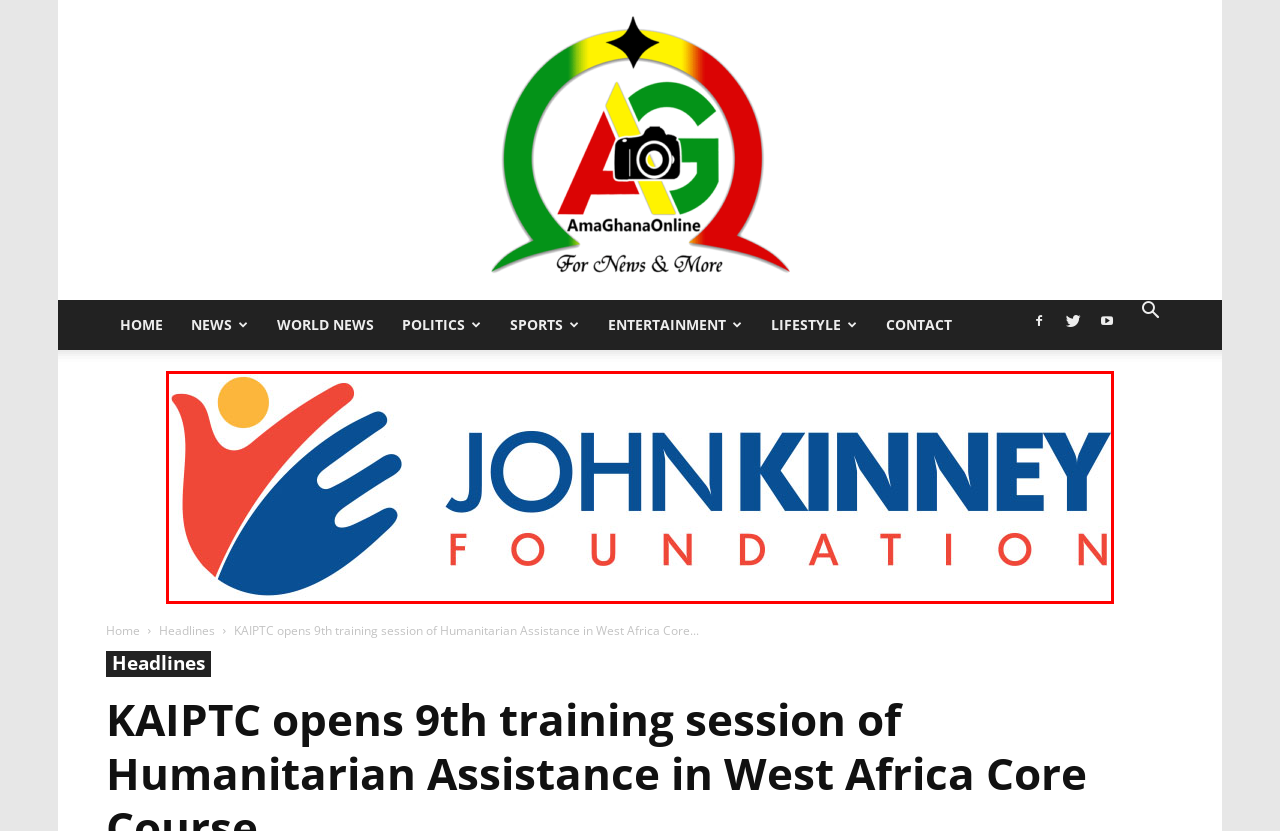Review the screenshot of a webpage containing a red bounding box around an element. Select the description that best matches the new webpage after clicking the highlighted element. The options are:
A. John Kinney Foundation
B. MTN Ghana, MobileMoney LTD Headlines 3i Africa Summit 2024 | AmaGhanaonline.com
C. Pregnancy and Hypertension: Keep these facts in mind | AmaGhanaonline.com
D. Headlines | AmaGhanaonline.com
E. Contact Us | AmaGhanaonline.com
F. Entertainment & Fun | AmaGhanaonline.com
G. Kennedy Agyapong For President: “I stand for honesty and patriotism” | AmaGhanaonline.com
H. Lifestyle | AmaGhanaonline.com

A